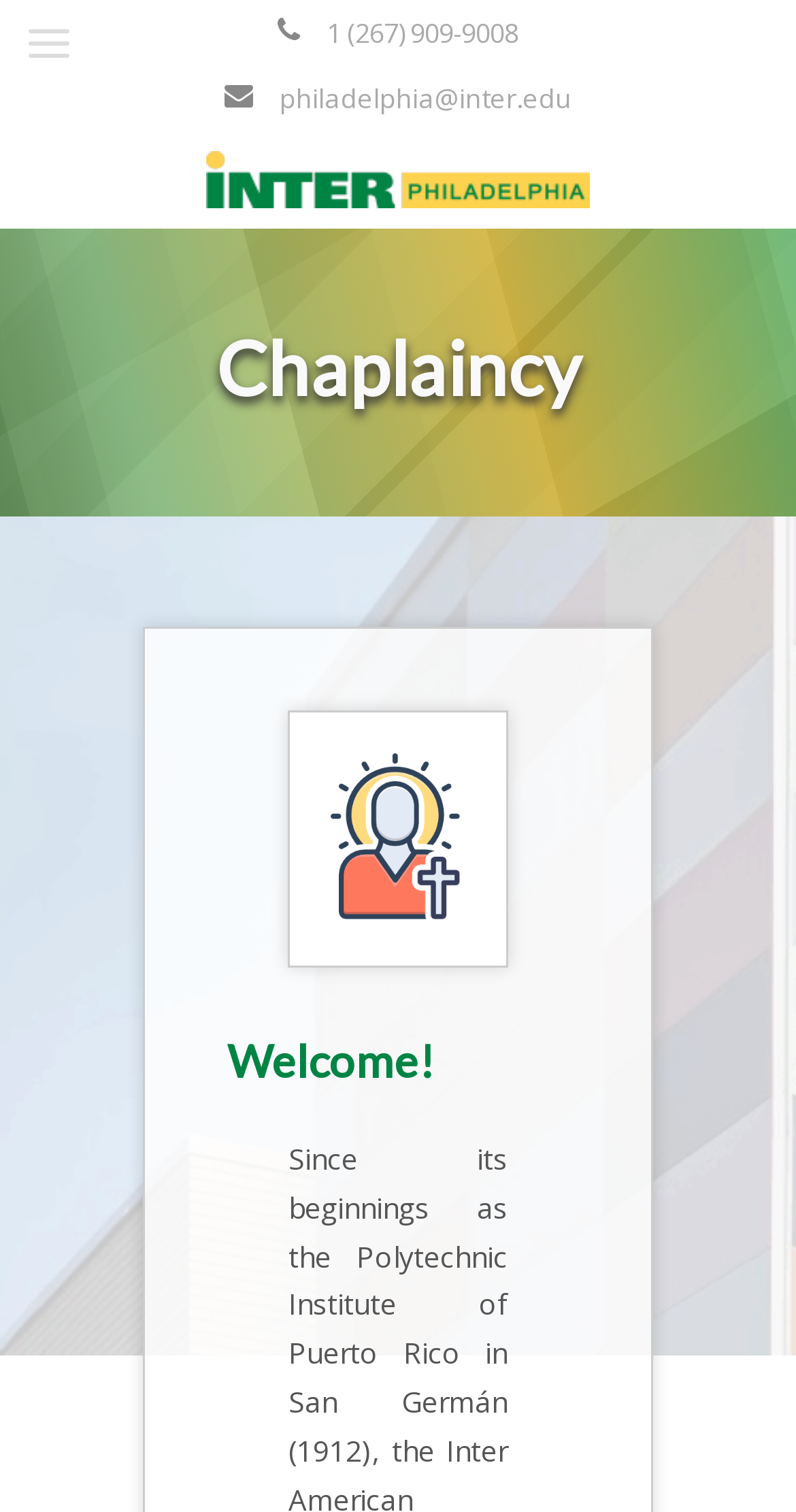Refer to the image and provide a thorough answer to this question:
What is the email address on the webpage?

I found the email address by looking at the link element with the text 'philadelphia@inter.edu' located at [0.351, 0.053, 0.718, 0.077].